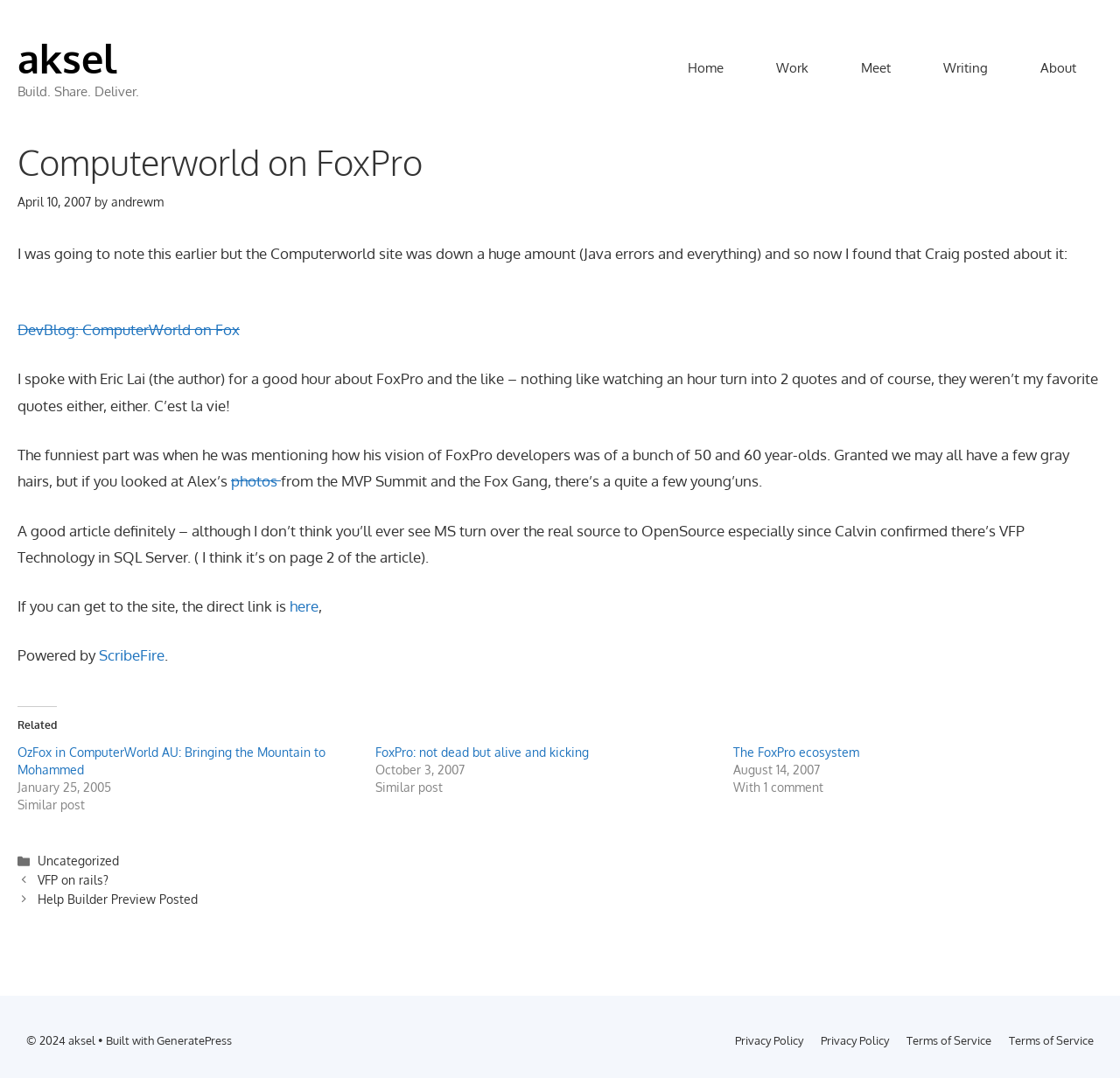Respond with a single word or phrase for the following question: 
What is the name of the theme used to build the website?

GeneratePress